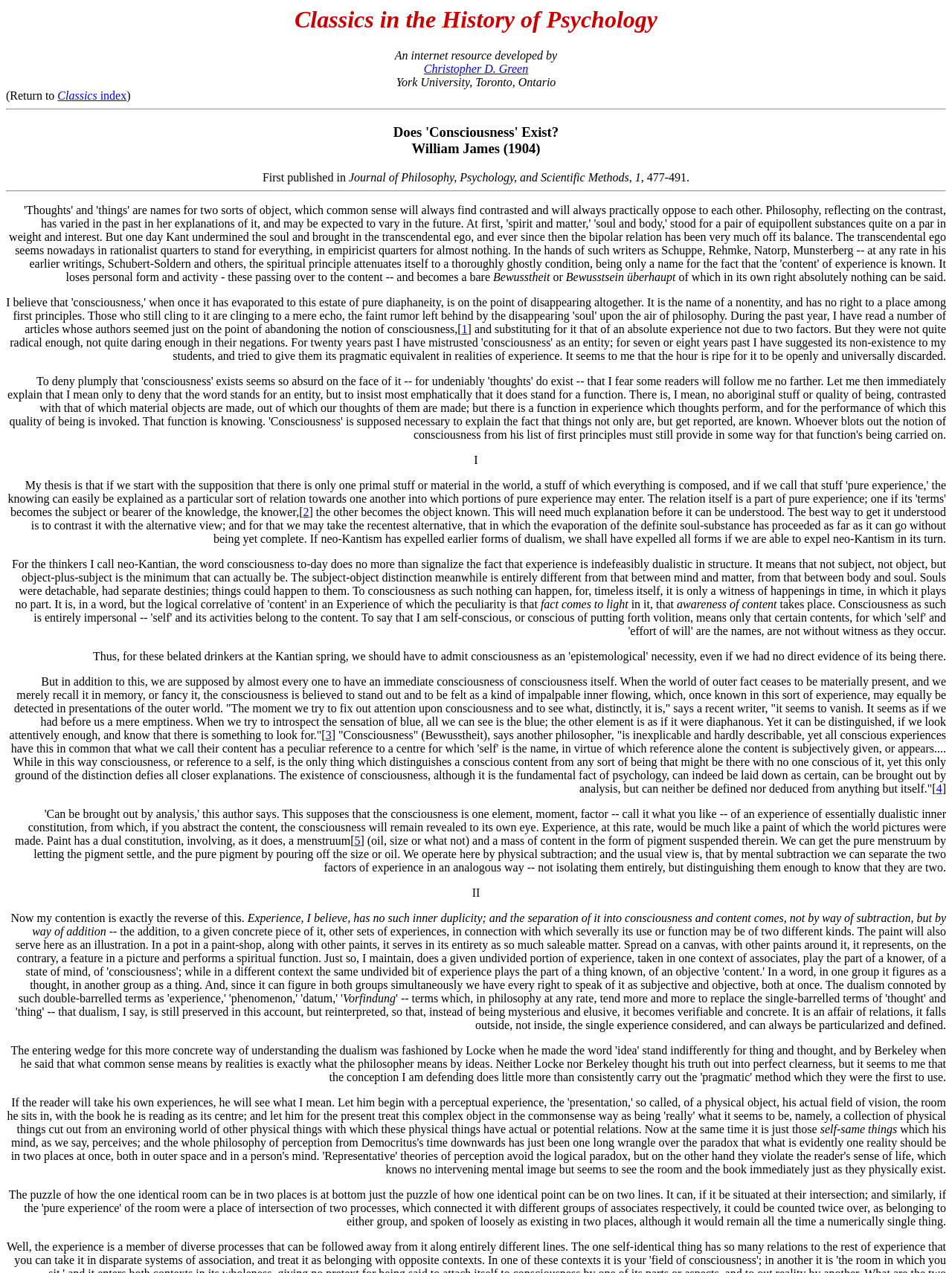Detail the various sections and features present on the webpage.

This webpage appears to be an academic article or essay about the concept of consciousness, specifically discussing William James' 1904 work "Does 'Consciousness' Exist?" The page is divided into sections, with headings and paragraphs of text.

At the top of the page, there is a heading that reads "Classics in the History of Psychology" followed by a subheading "An internet resource developed by Christopher D. Green, York University, Toronto, Ontario". Below this, there is a link to a "Classics index" and a horizontal separator line.

The main content of the page begins with a heading that reads "Does 'Consciousness' Exist? William James (1904)". This is followed by a paragraph of text that discusses the publication of James' work in the Journal of Philosophy, Psychology, and Scientific Methods.

The rest of the page is comprised of paragraphs of text that discuss James' ideas about consciousness, including quotes from his work. The text is interspersed with links to footnotes or references, numbered from 1 to 5. There are also several German words and phrases, including "Bewusstheit" and "Vorfindung", which are likely related to the concept of consciousness.

The text is organized into sections, with headings and subheadings that break up the content. The page also includes some shorter paragraphs and sentences that appear to be quotes or excerpts from James' work. Overall, the page appears to be a scholarly article or essay that is discussing and analyzing James' ideas about consciousness.